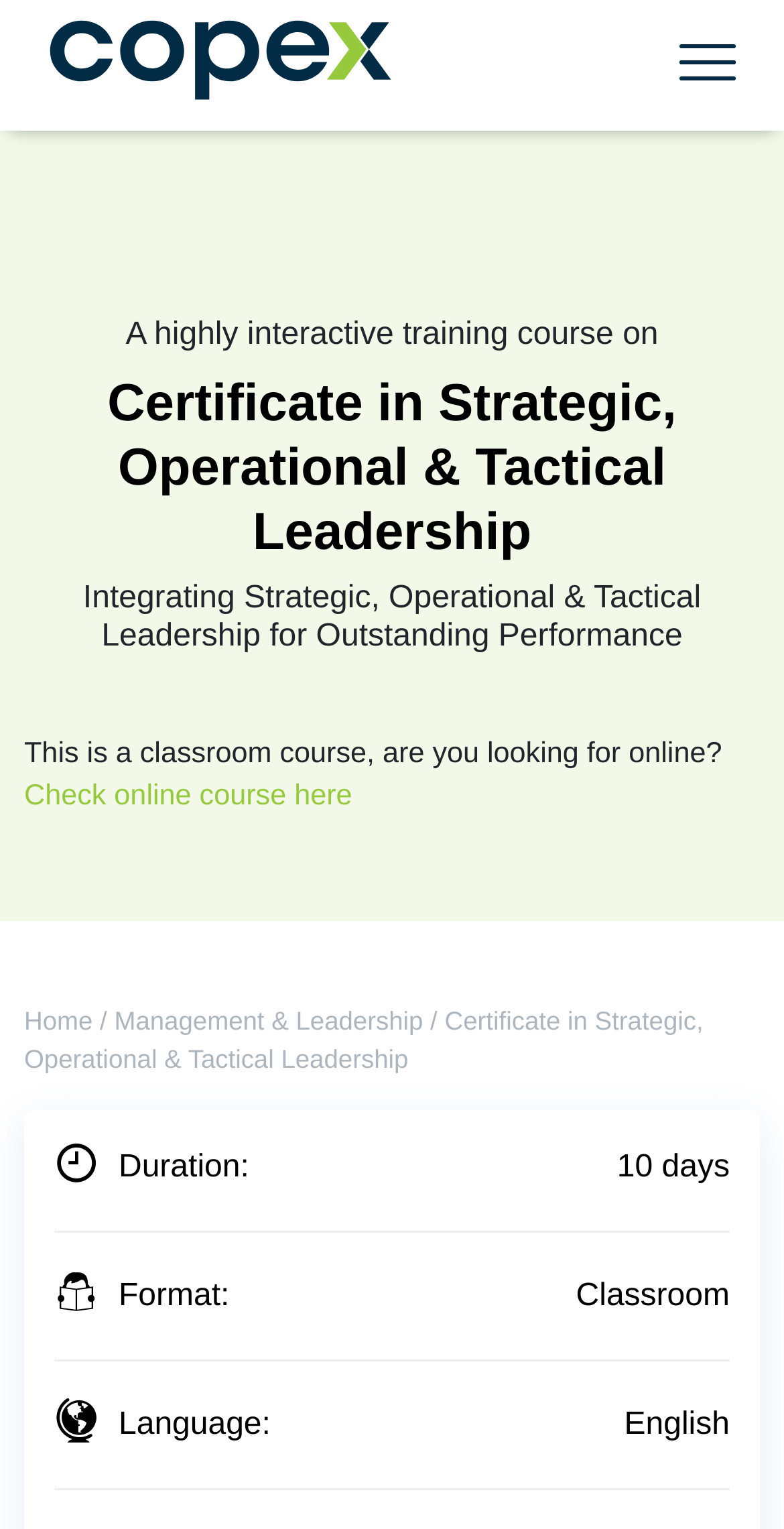What is the language of the training course?
Please provide a detailed and thorough answer to the question.

I found the language by looking at the section that lists the course details, where I saw the text 'Language:' followed by 'English'.